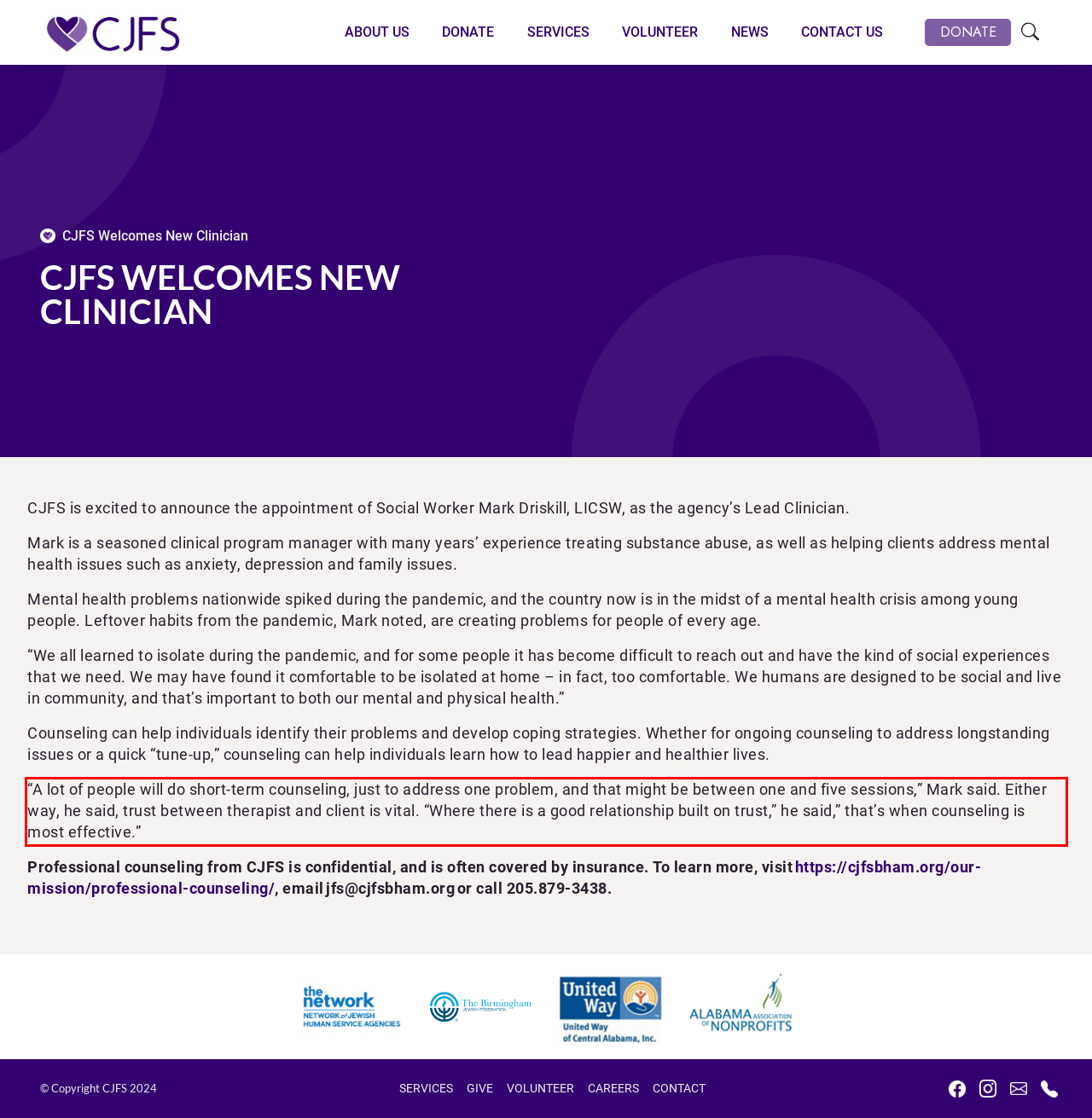Analyze the screenshot of the webpage and extract the text from the UI element that is inside the red bounding box.

“A lot of people will do short-term counseling, just to address one problem, and that might be between one and five sessions,” Mark said. Either way, he said, trust between therapist and client is vital. “Where there is a good relationship built on trust,” he said,” that’s when counseling is most effective.”